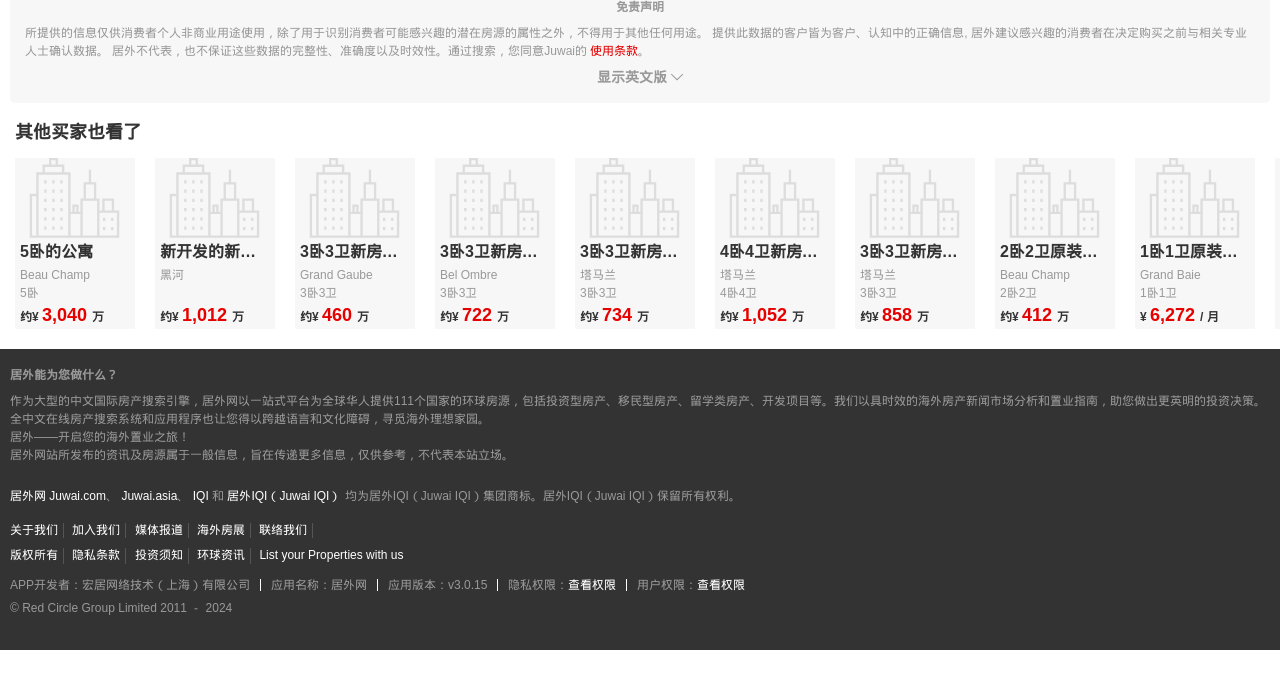What is the function of the '显示英文版' button?
Your answer should be a single word or phrase derived from the screenshot.

Switch to English version